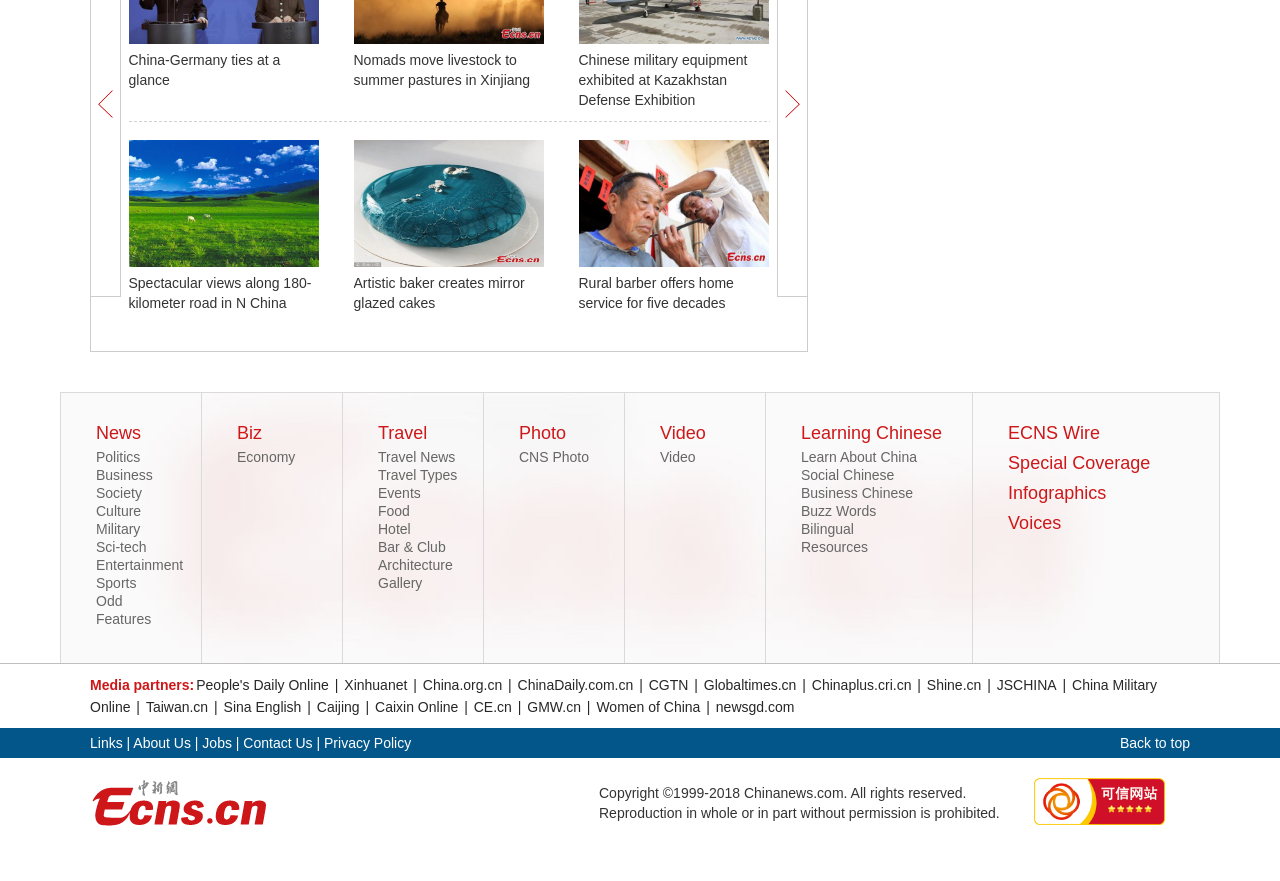Please locate the bounding box coordinates of the element that needs to be clicked to achieve the following instruction: "View 'Spectacular views along 180-kilometer road in N China'". The coordinates should be four float numbers between 0 and 1, i.e., [left, top, right, bottom].

[0.1, 0.284, 0.249, 0.3]